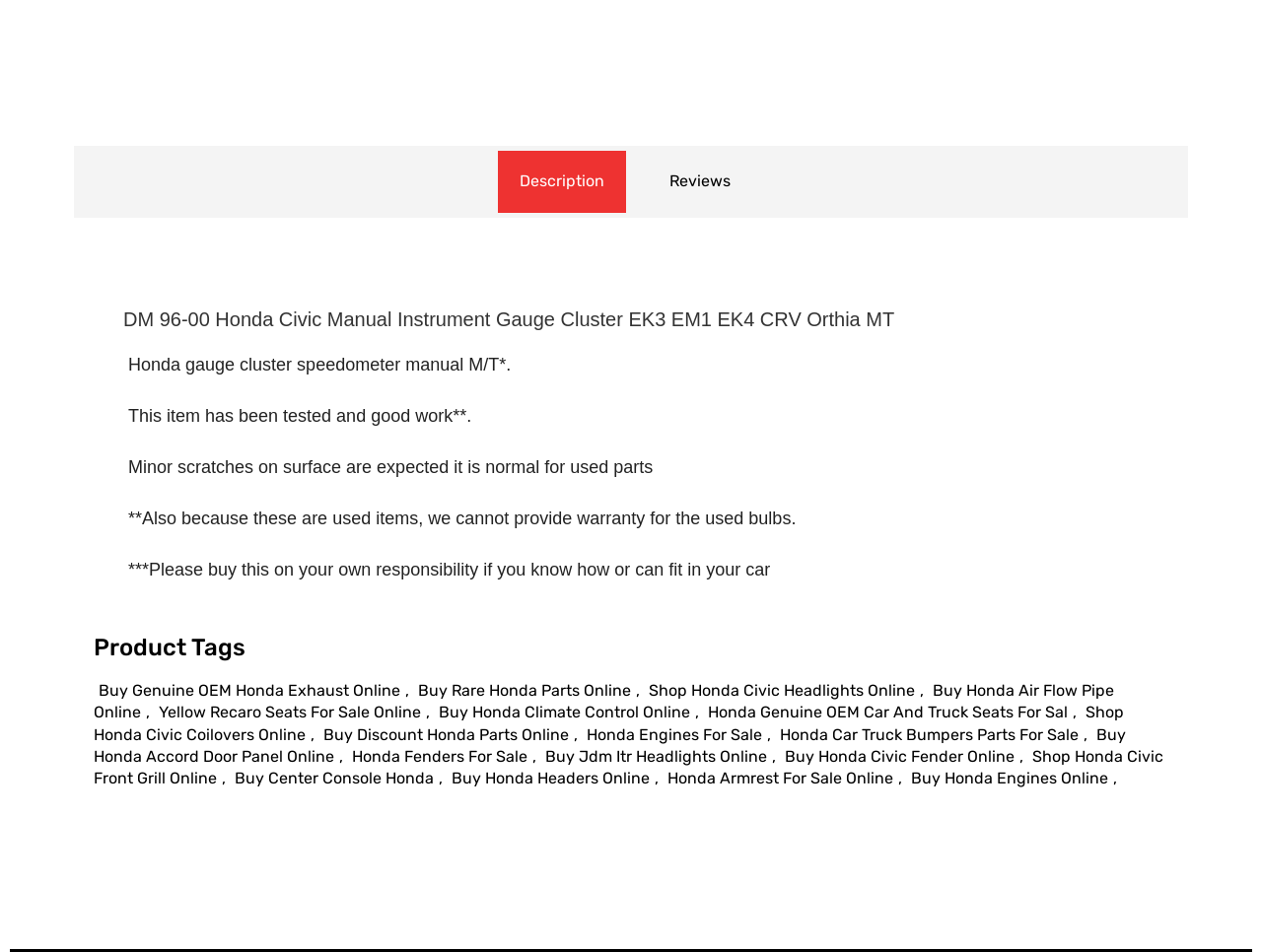Please identify the bounding box coordinates of the clickable area that will allow you to execute the instruction: "View 'DM 96-00 Honda Civic Manual Instrument Gauge Cluster EK3 EM1 EK4 CRV Orthia MT' product description".

[0.07, 0.306, 0.93, 0.356]